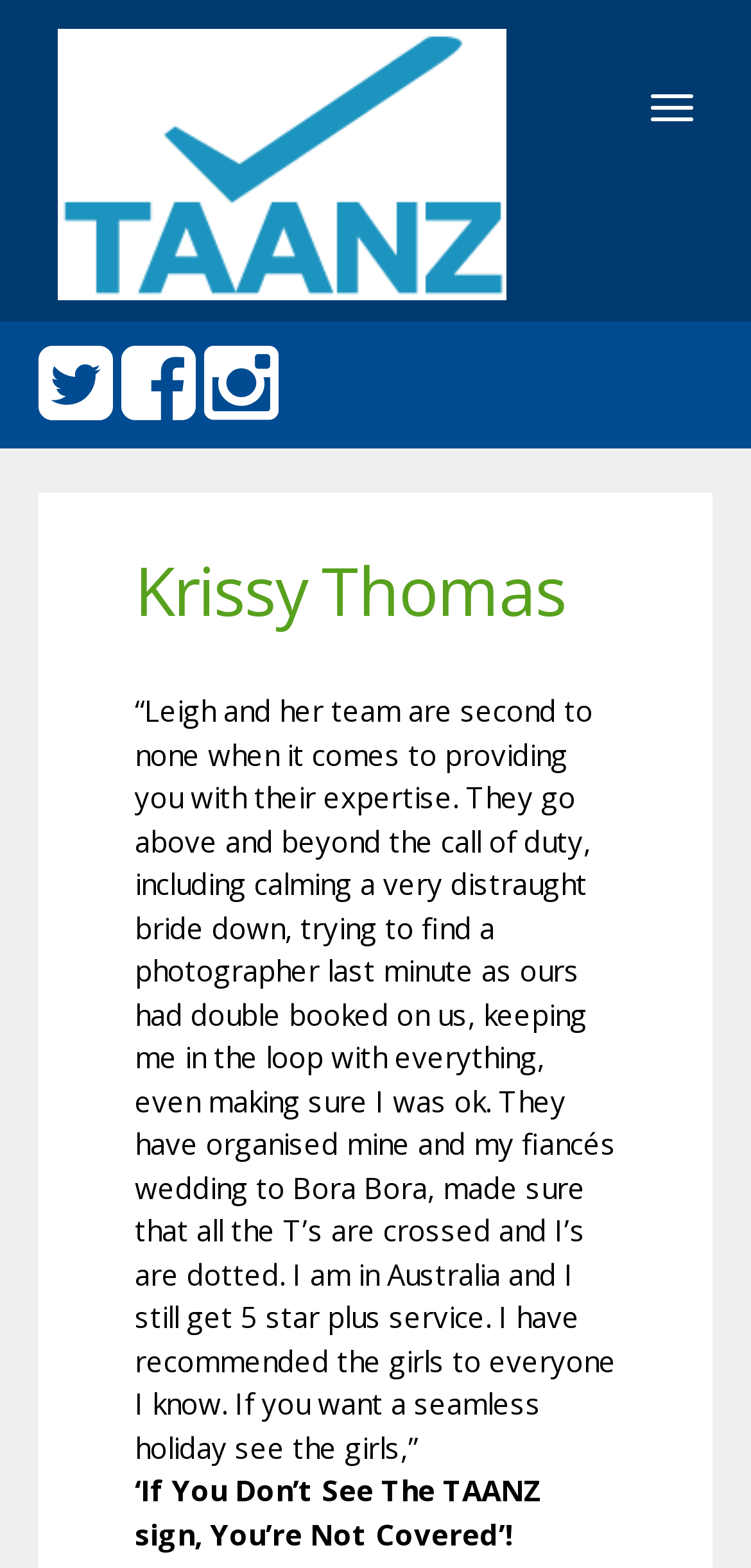What is the name of the person mentioned?
From the details in the image, provide a complete and detailed answer to the question.

The name 'Krissy Thomas' is mentioned in the heading element, which is a child of the 'HeaderAsNonLandmark' element, indicating that it is a prominent title on the webpage.